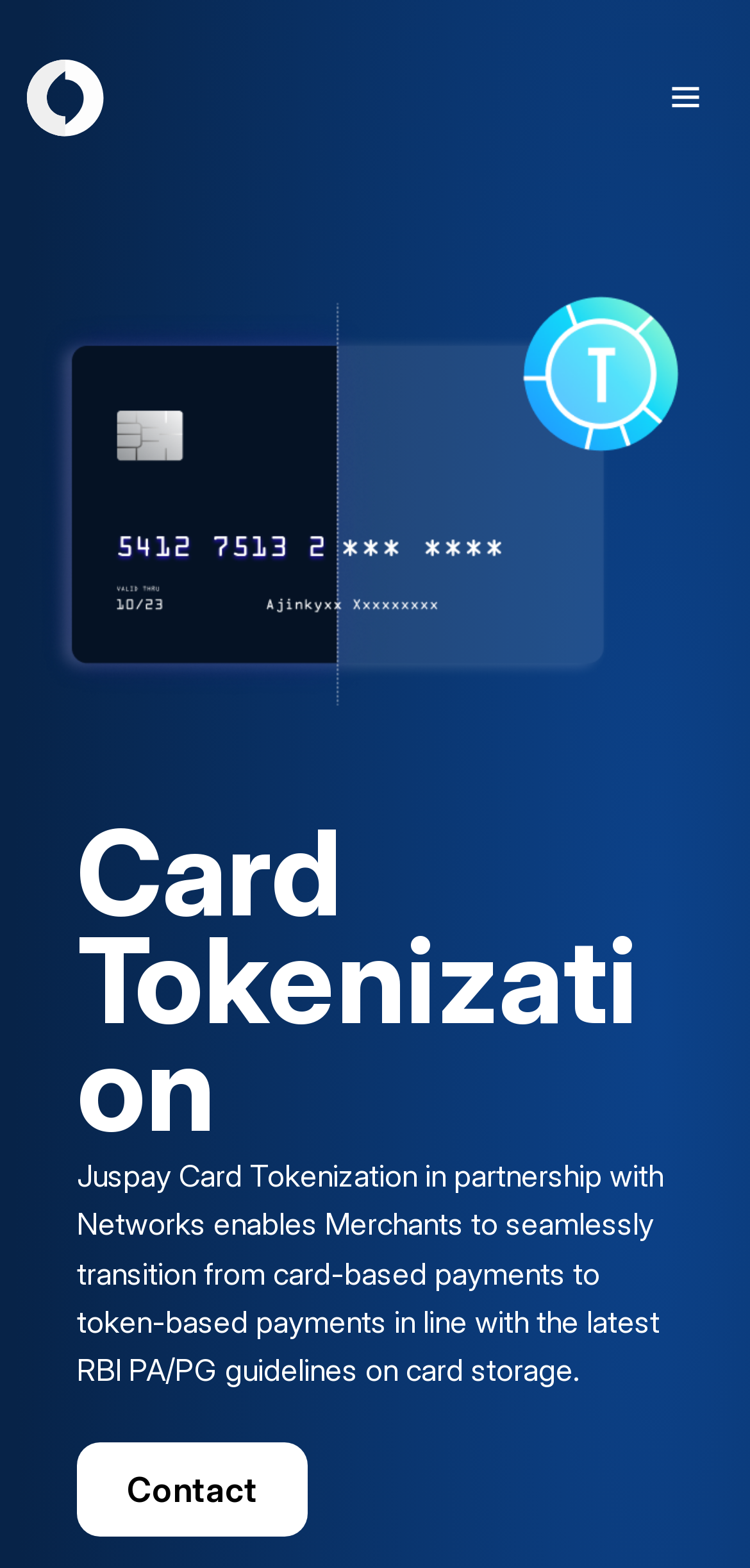Using the provided description: "aria-label="Submit" value="Tìm kiếm"", find the bounding box coordinates of the corresponding UI element. The output should be four float numbers between 0 and 1, in the format [left, top, right, bottom].

None